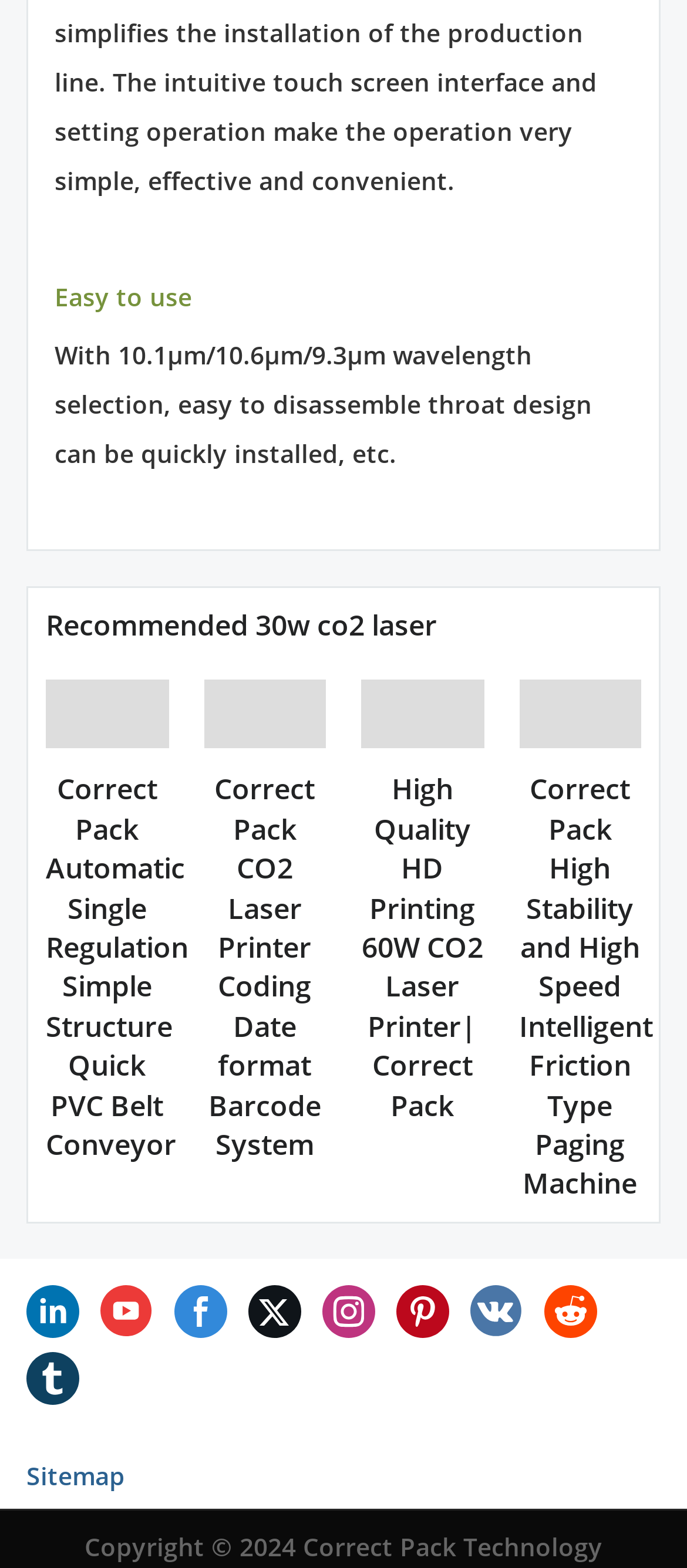What is the name of the link at the bottom of the page?
Using the image, answer in one word or phrase.

Sitemap